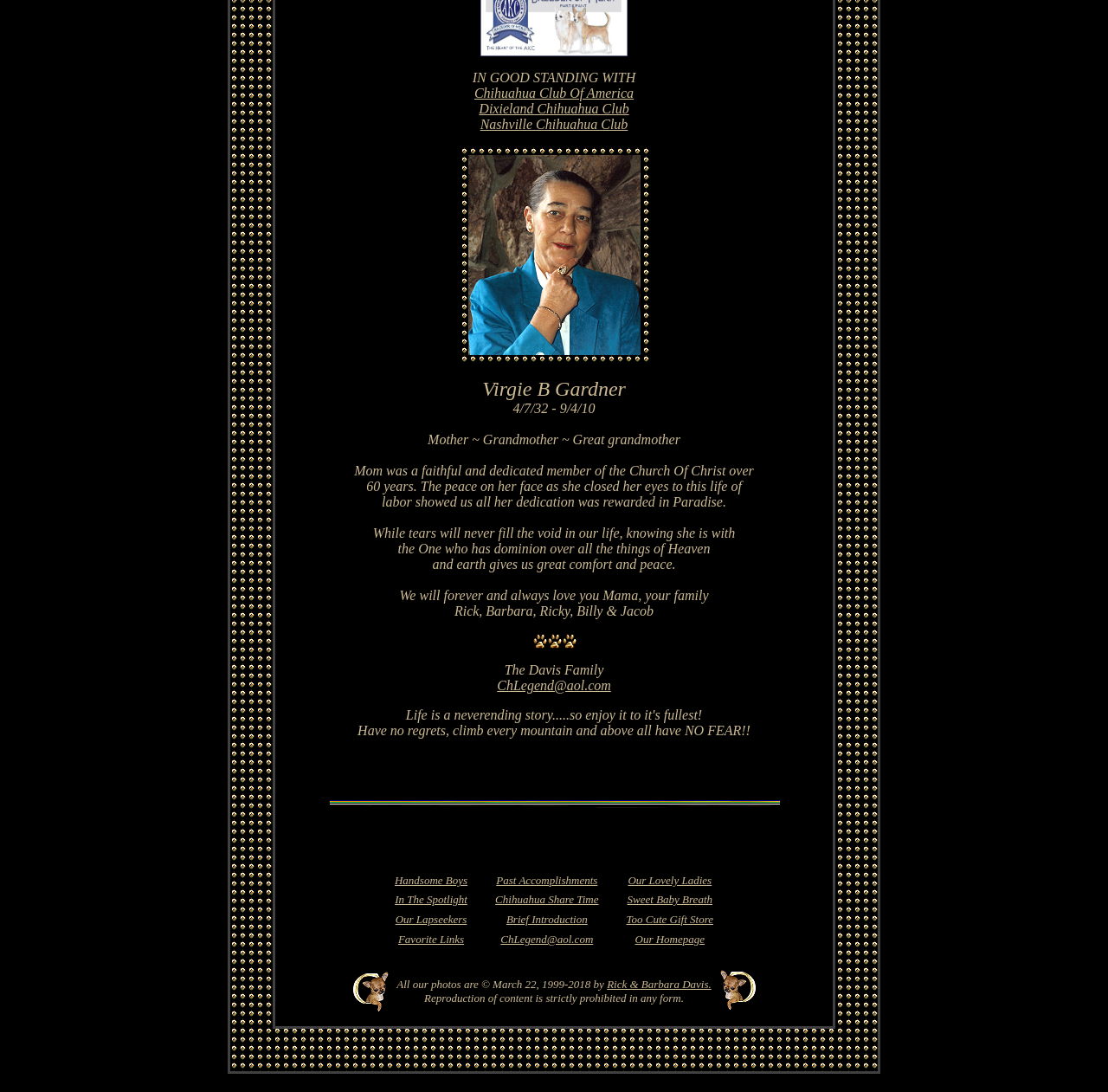Could you provide the bounding box coordinates for the portion of the screen to click to complete this instruction: "View Past Accomplishments"?

[0.448, 0.8, 0.539, 0.812]